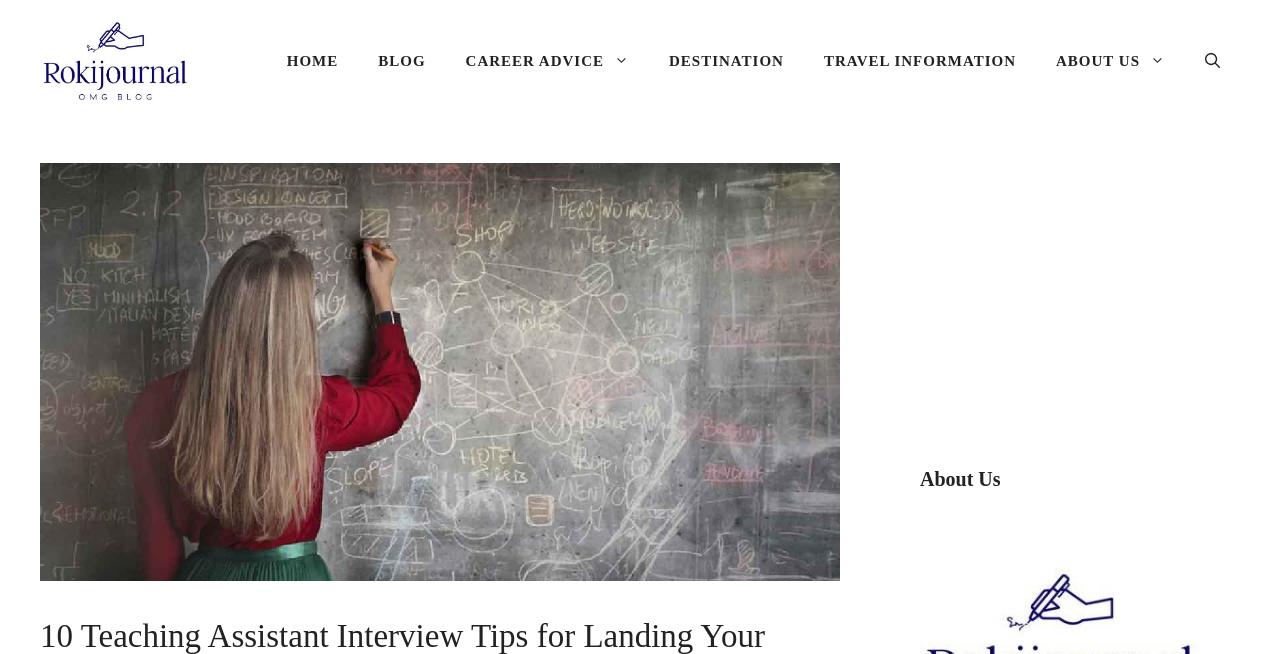Please identify the bounding box coordinates of the element's region that I should click in order to complete the following instruction: "Open the search function". The bounding box coordinates consist of four float numbers between 0 and 1, i.e., [left, top, right, bottom].

[0.926, 0.048, 0.969, 0.14]